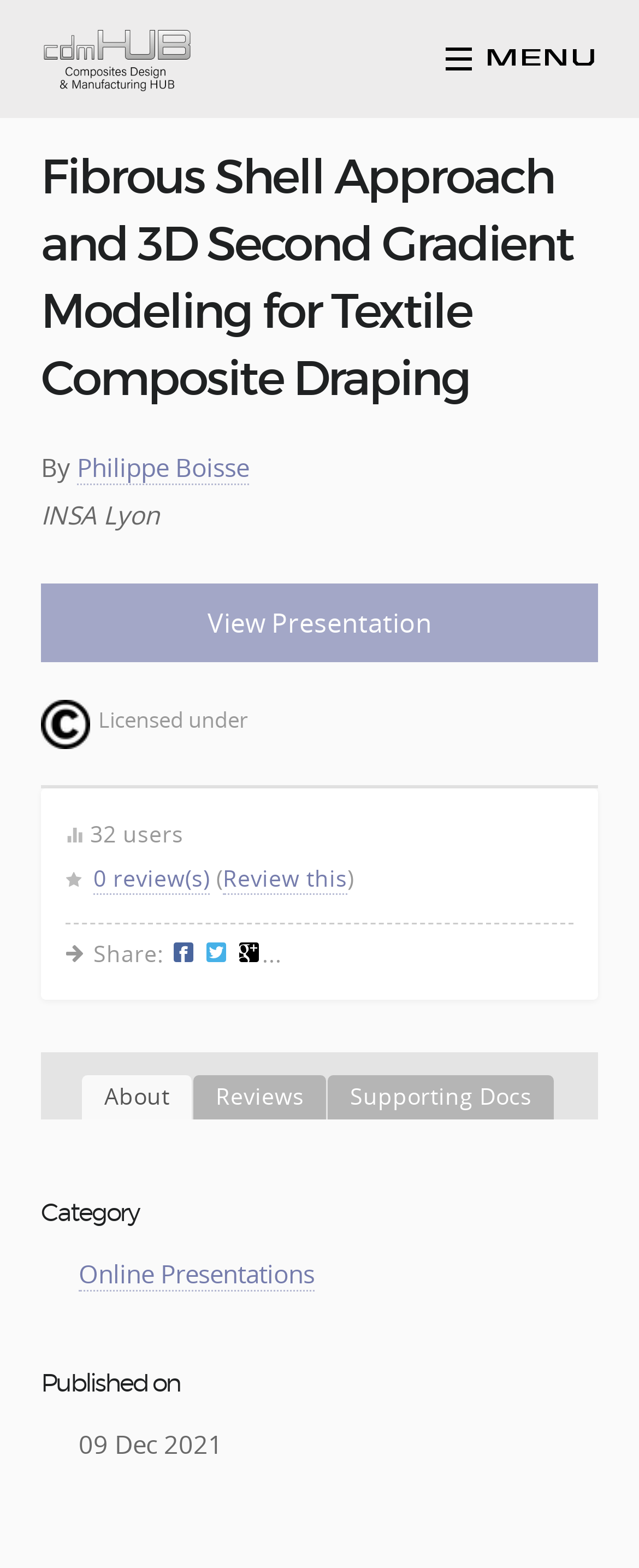Find the bounding box coordinates for the HTML element specified by: "About".

[0.128, 0.686, 0.3, 0.714]